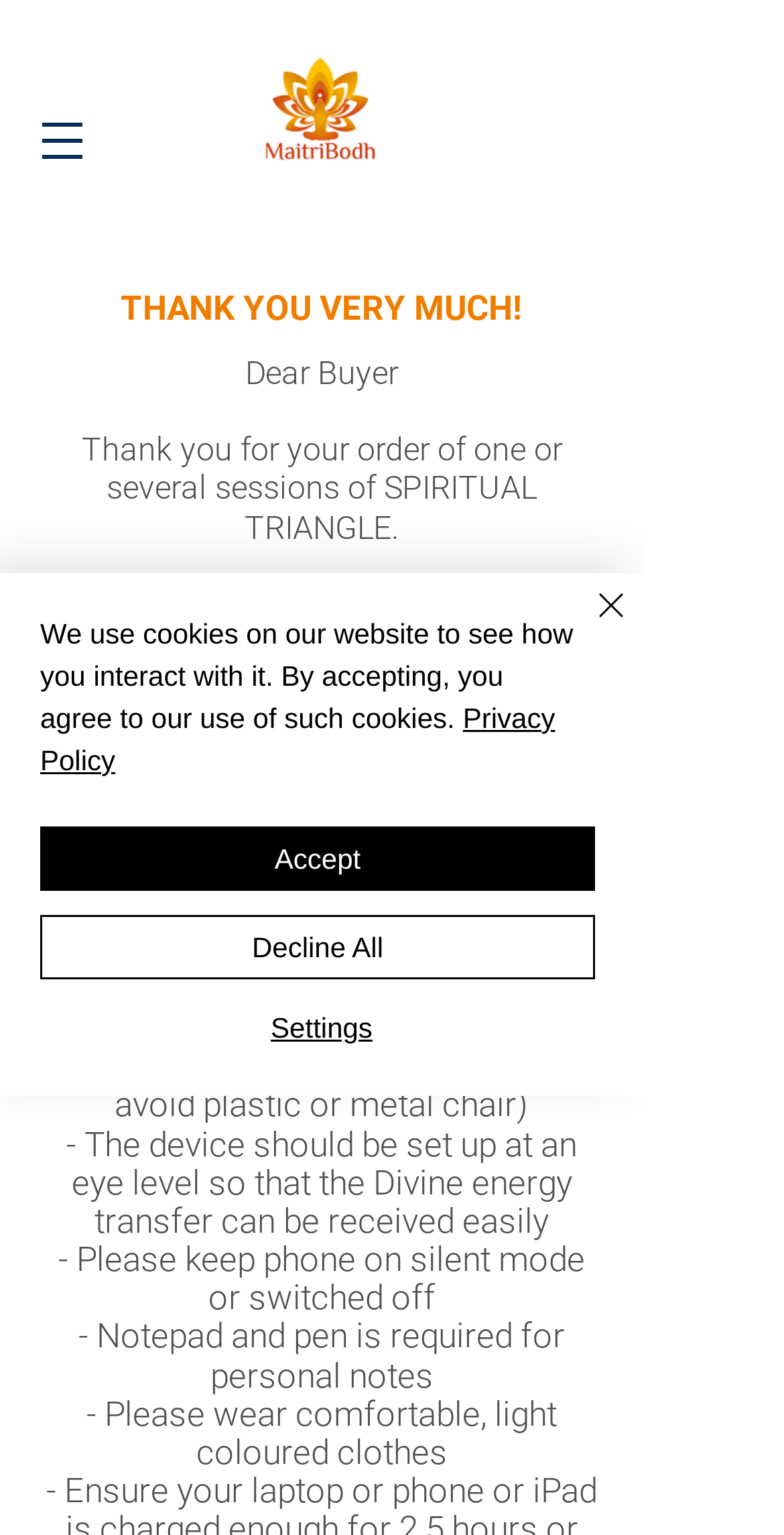Answer the question below with a single word or a brief phrase: 
What is the buyer being thanked for?

Order of SPIRITUAL TRIANGLE